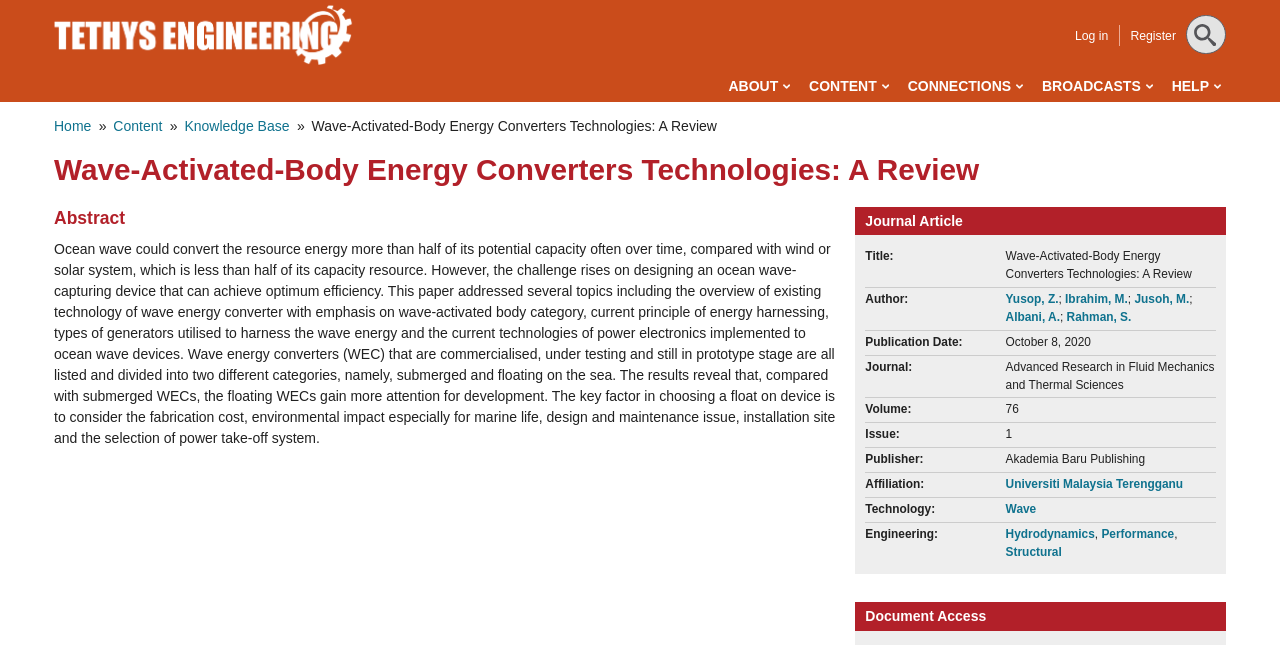Locate the UI element described by Universiti Malaysia Terengganu and provide its bounding box coordinates. Use the format (top-left x, top-left y, bottom-right x, bottom-right y) with all values as floating point numbers between 0 and 1.

[0.786, 0.739, 0.924, 0.761]